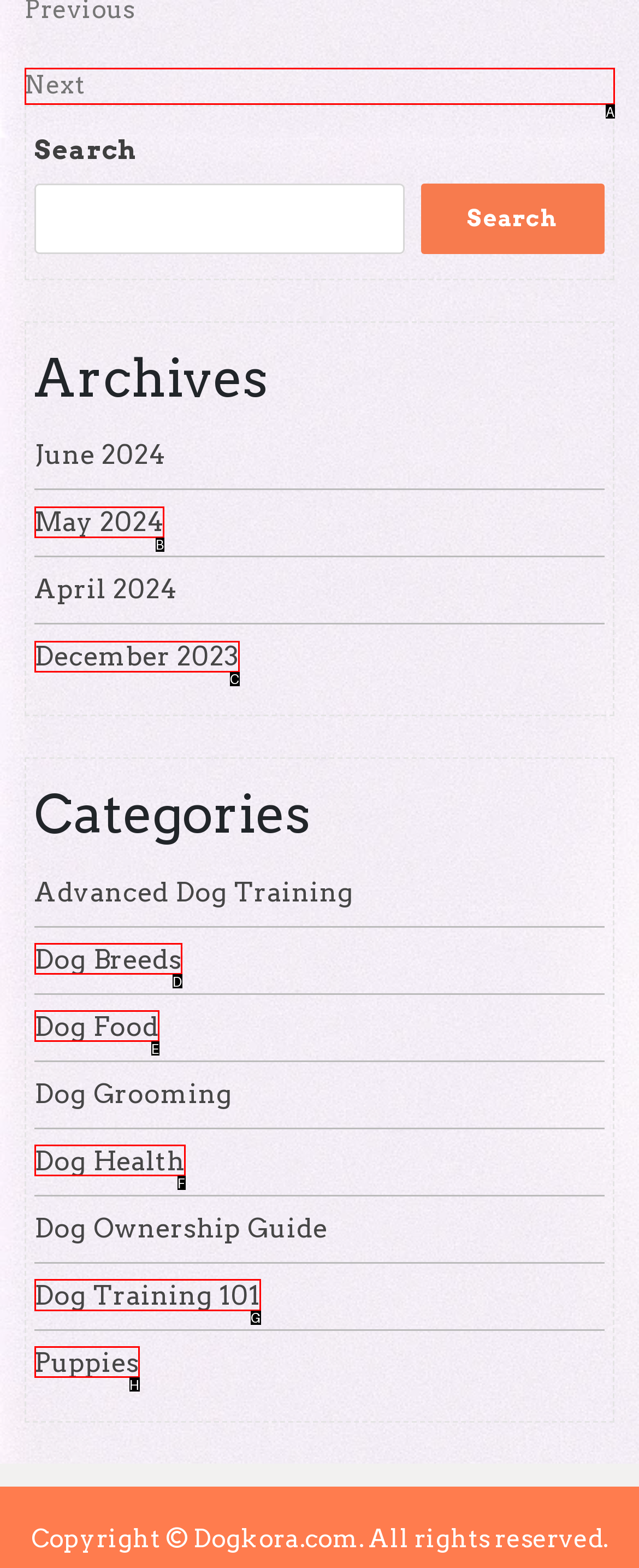Identify the letter of the option to click in order to Visit the Beezle Store homepage. Answer with the letter directly.

None